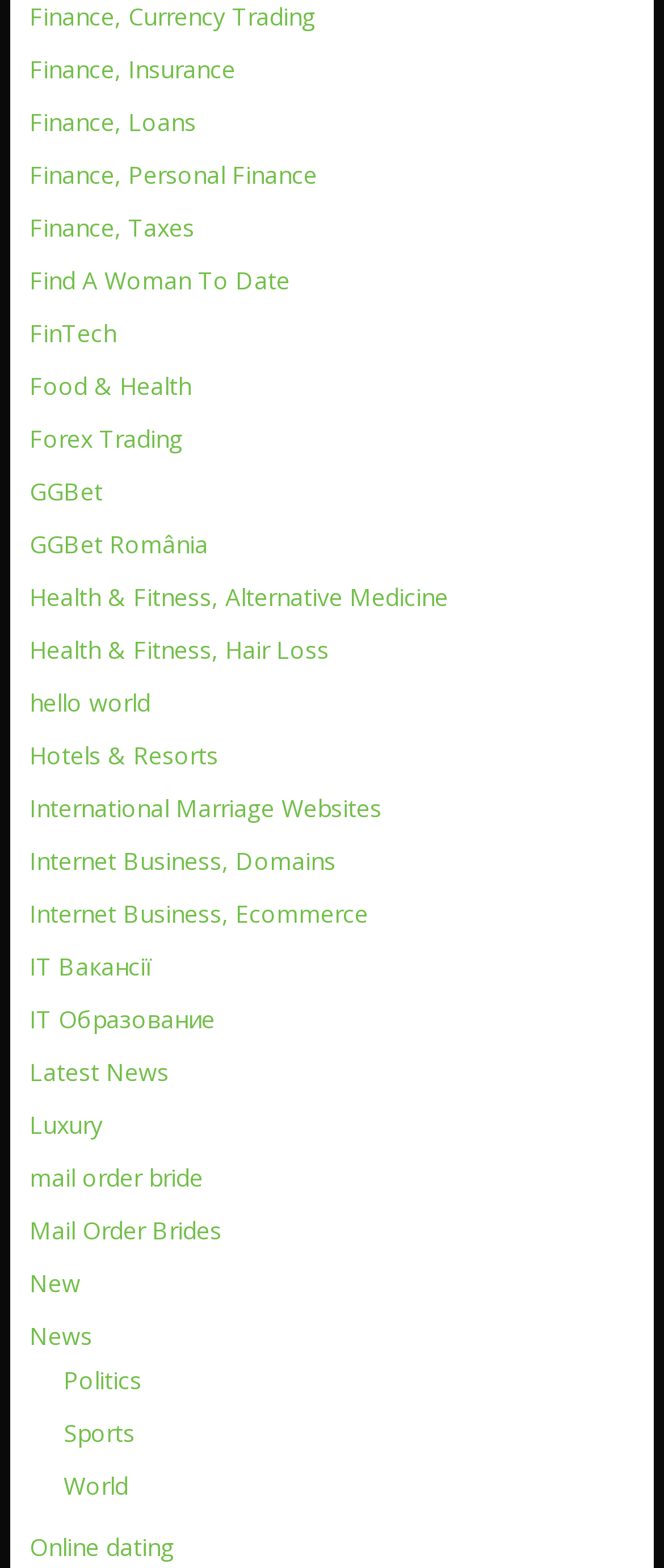Please predict the bounding box coordinates of the element's region where a click is necessary to complete the following instruction: "Read about Fitness & Sports". The coordinates should be represented by four float numbers between 0 and 1, i.e., [left, top, right, bottom].

None